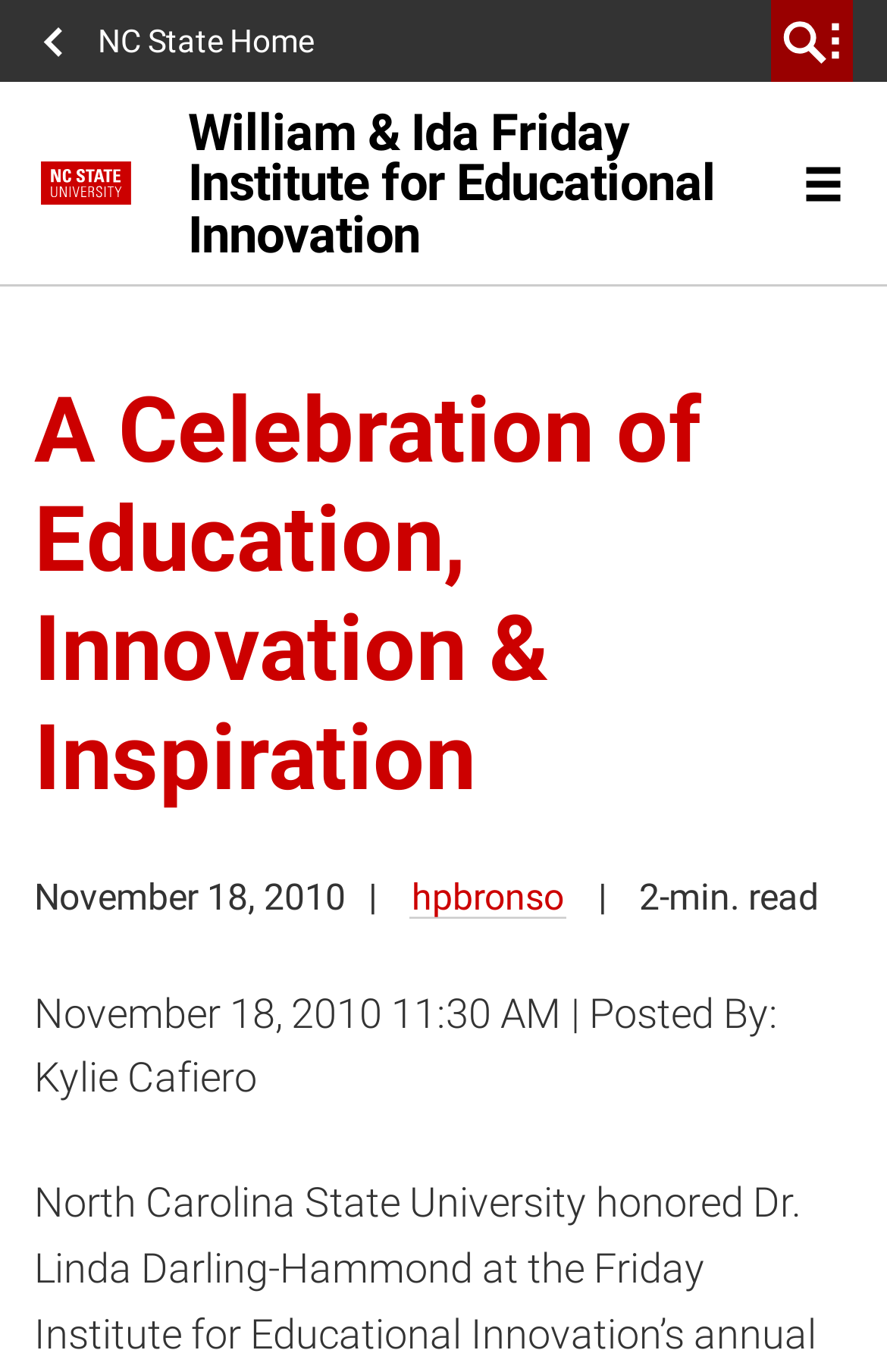Describe in detail what you see on the webpage.

The webpage is dedicated to the William & Ida Friday Institute for Educational Innovation, with a focus on celebrating education, innovation, and inspiration. At the top of the page, there is a navigation bar, the NC State Brand Utility Bar, which spans the entire width of the page. Within this bar, there are two elements: a link to the NC State Home page, located on the left, and a search bar for NC State resources, located on the right, accompanied by a small image.

Below the utility bar, there is another navigation section, the Primary Site Navigation, which also spans the entire width of the page. This section contains a link to the NC State University William & Ida Friday Institute for Educational Innovation, accompanied by a small image of the university's logo, located on the left. On the right, there is a button labeled "Menu" that, when expanded, reveals more content.

The main content of the page is headed by a large heading that reads "A Celebration of Education, Innovation & Inspiration". Below this heading, there is a section that appears to be a blog post or article. The post is dated November 18, 2010, and has a 2-minute read time. The author of the post is Kylie Cafiero. There is also a link to a user profile, "hpbronso", located near the date and time of the post.